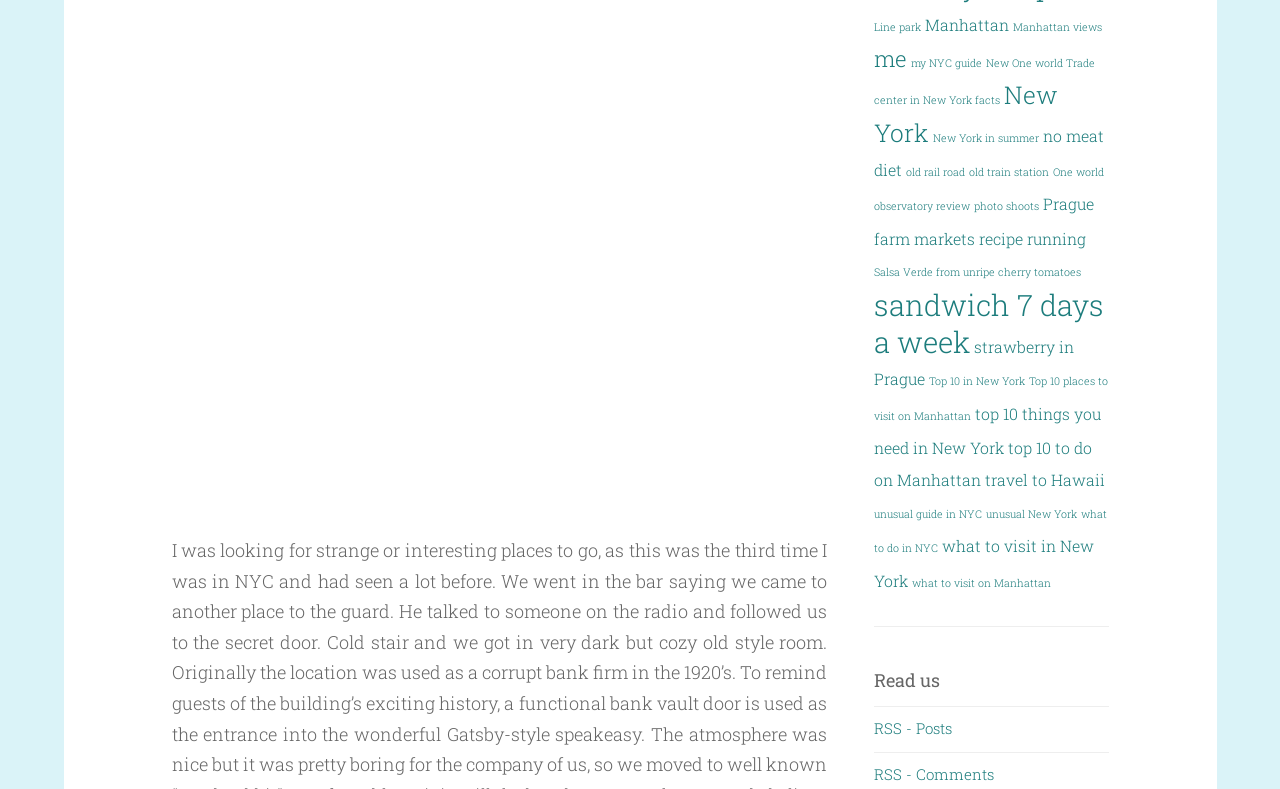Locate the bounding box coordinates of the UI element described by: "unusual guide in NYC". The bounding box coordinates should consist of four float numbers between 0 and 1, i.e., [left, top, right, bottom].

[0.683, 0.642, 0.767, 0.66]